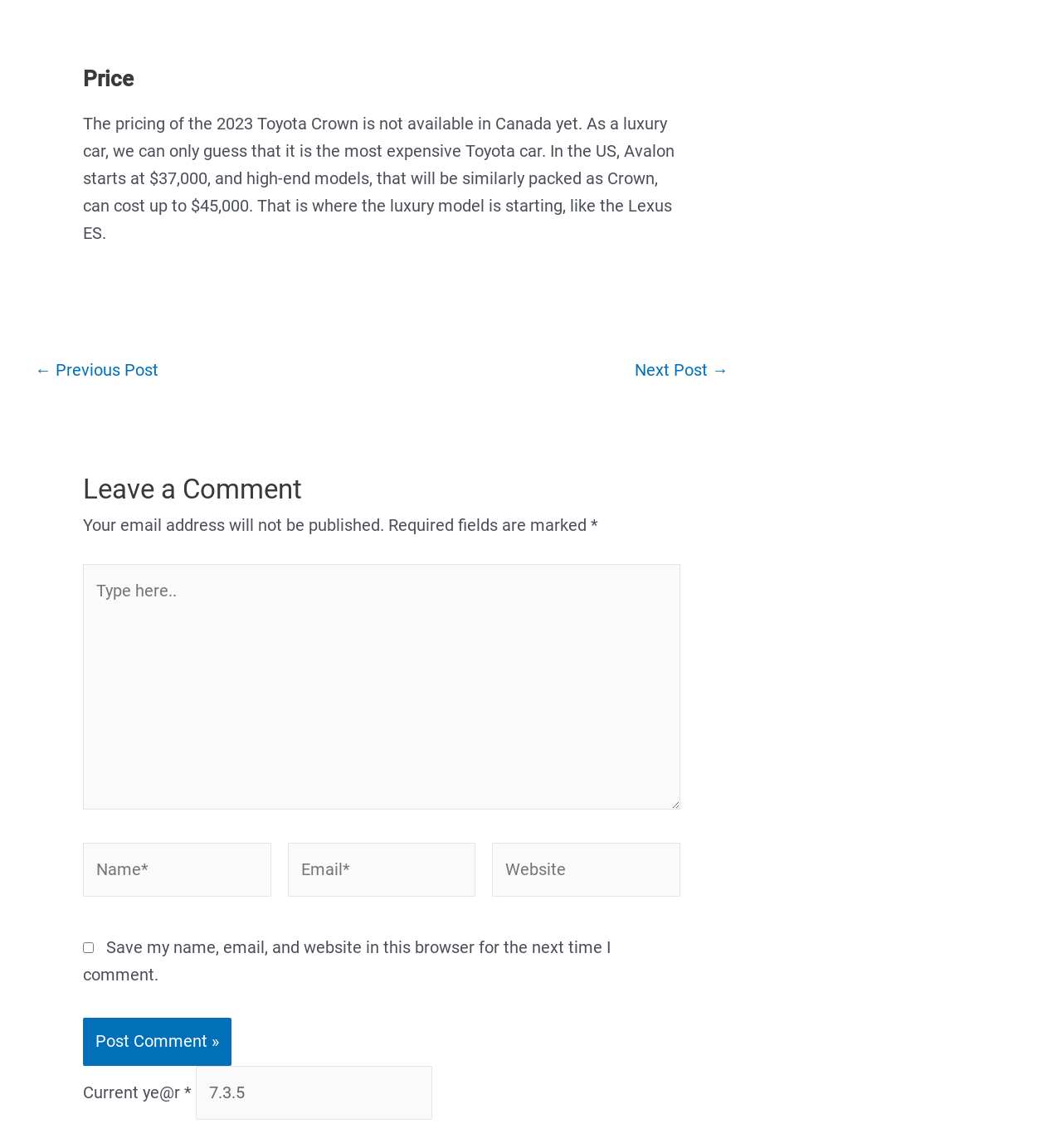What is the current year mentioned on the webpage?
Use the screenshot to answer the question with a single word or phrase.

2023